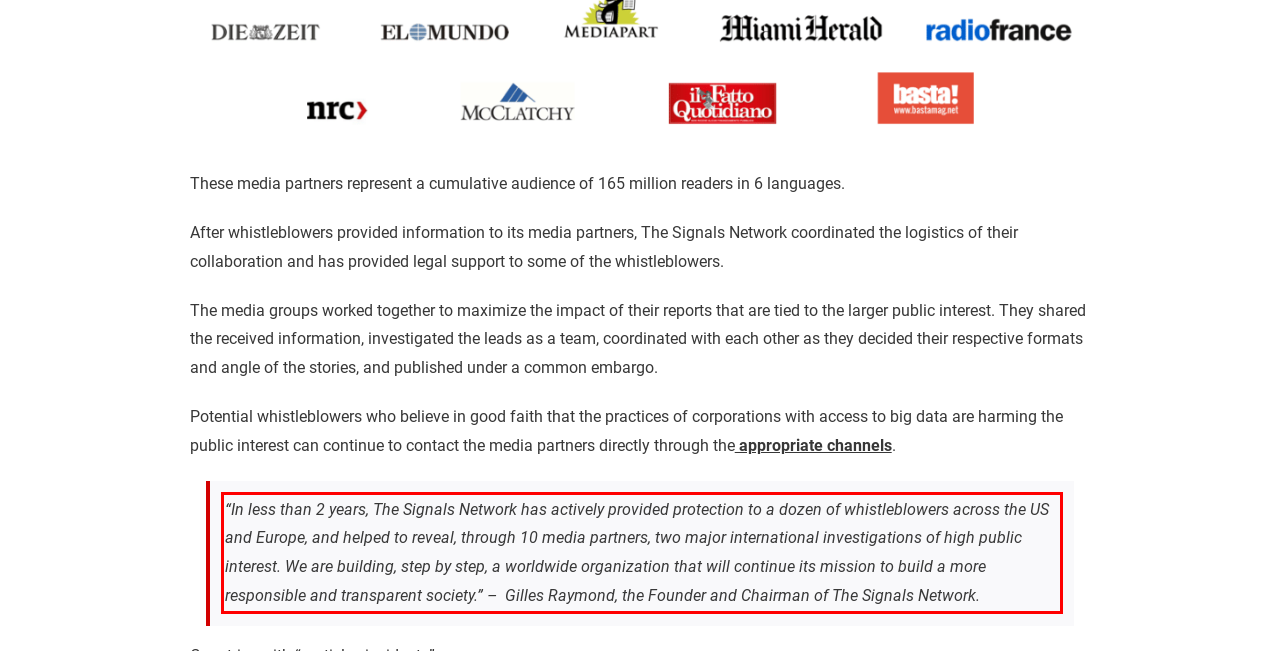Identify the red bounding box in the webpage screenshot and perform OCR to generate the text content enclosed.

“In less than 2 years, The Signals Network has actively provided protection to a dozen of whistleblowers across the US and Europe, and helped to reveal, through 10 media partners, two major international investigations of high public interest. We are building, step by step, a worldwide organization that will continue its mission to build a more responsible and transparent society.” – Gilles Raymond, the Founder and Chairman of The Signals Network.